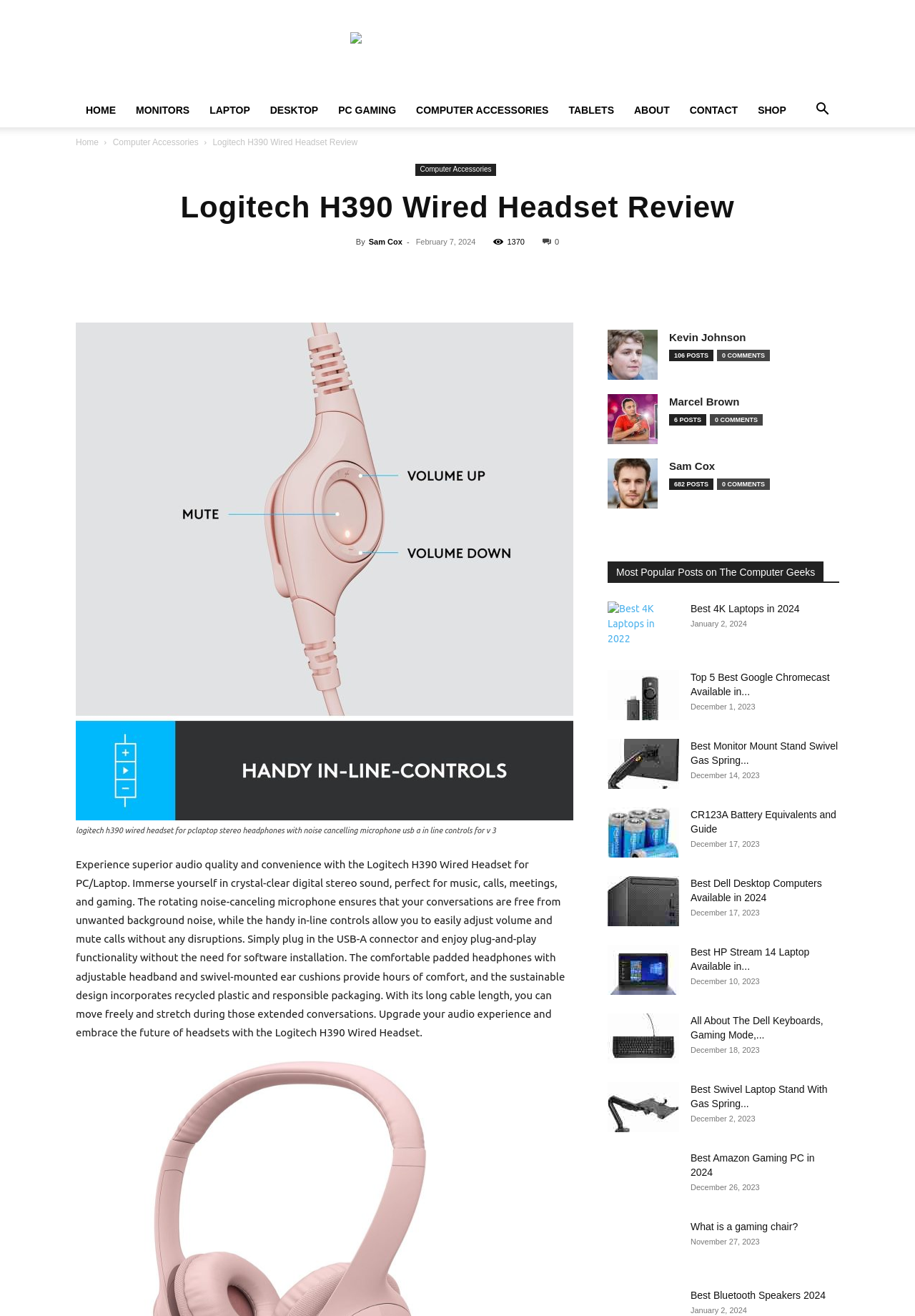Select the bounding box coordinates of the element I need to click to carry out the following instruction: "View the 'Logitech H390 Wired Headset Review'".

[0.232, 0.104, 0.391, 0.112]